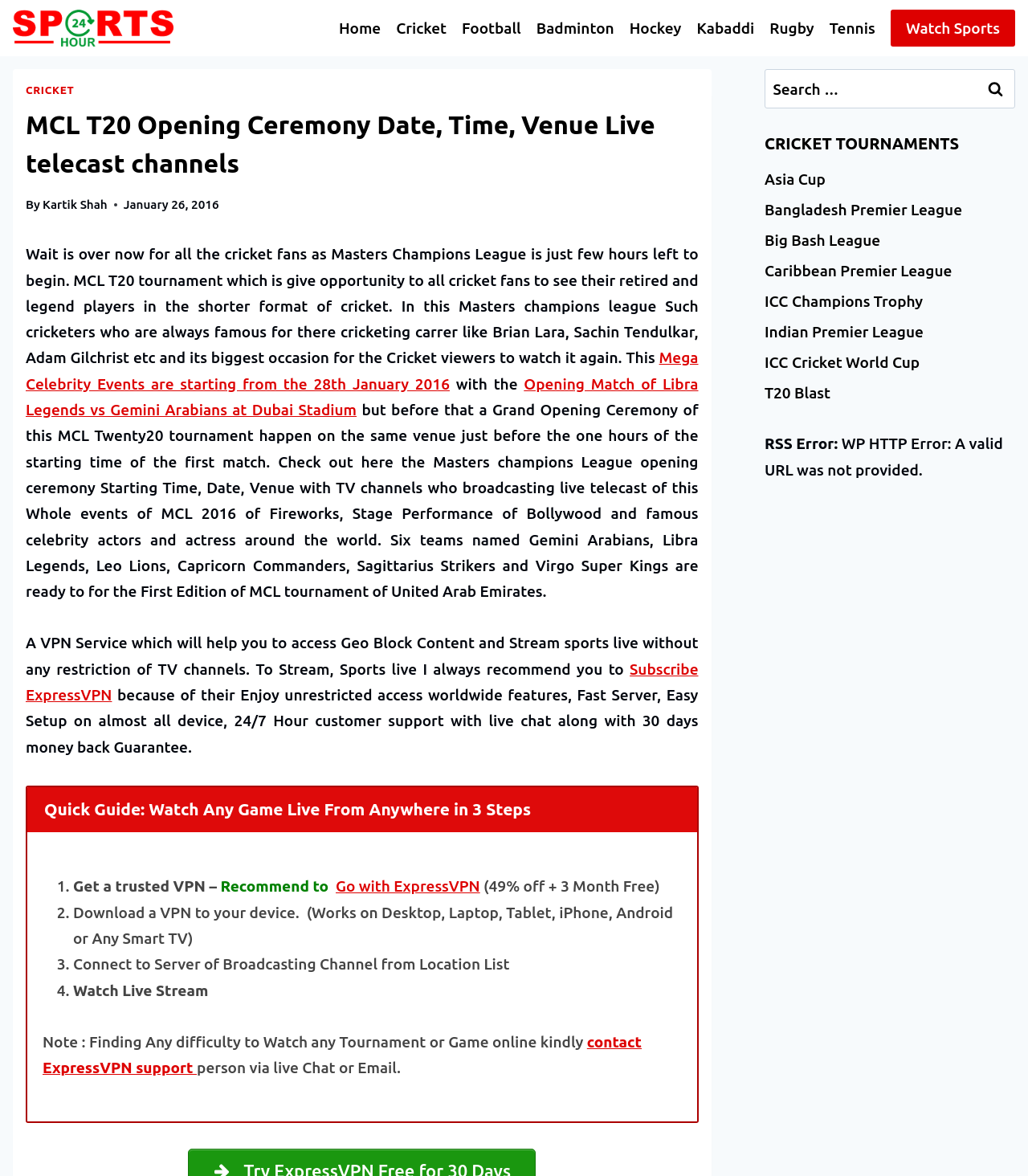Provide a brief response to the question using a single word or phrase: 
What is the date of the opening match?

28th January 2016